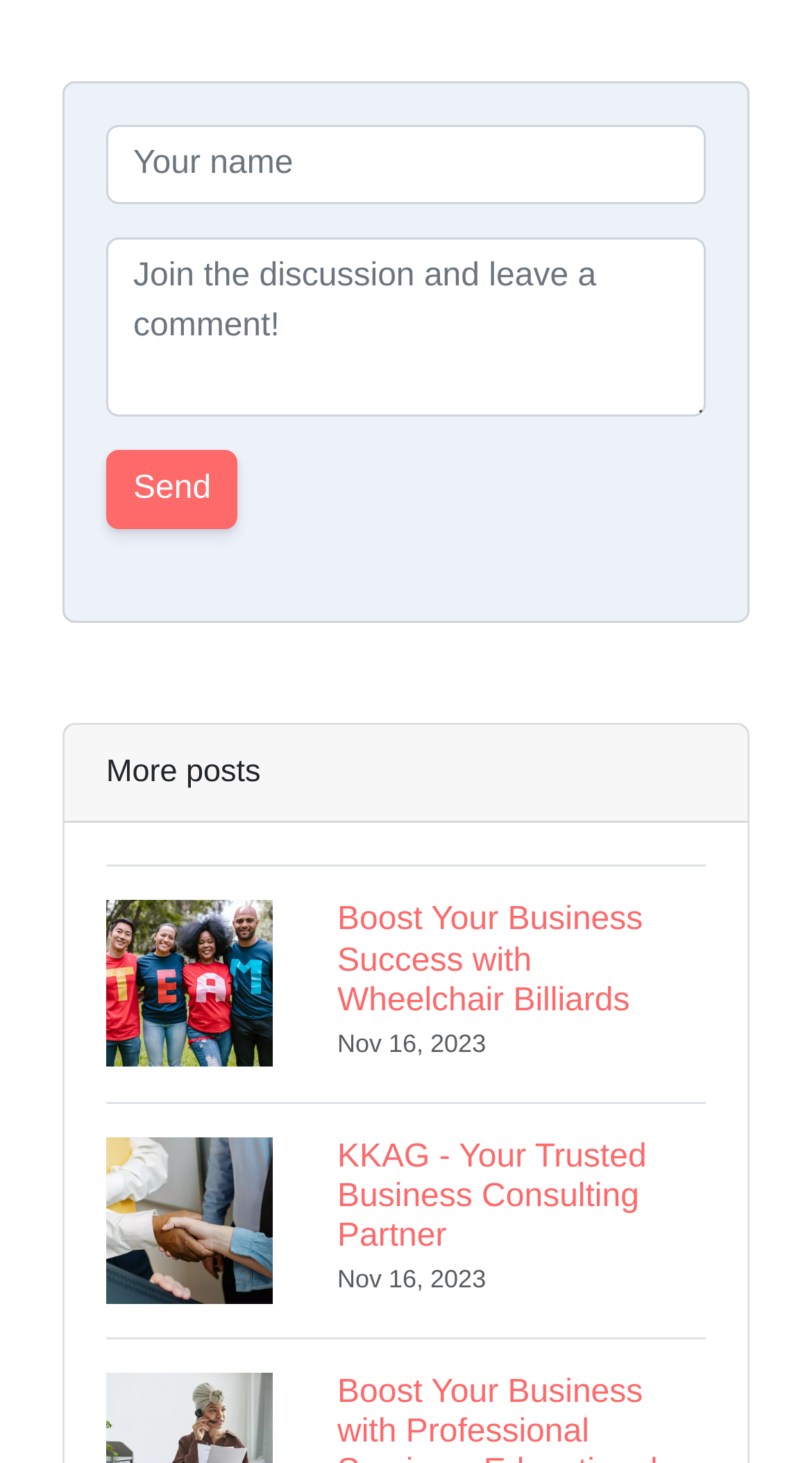What is the purpose of the 'Send' button?
Refer to the image and offer an in-depth and detailed answer to the question.

The 'Send' button is located below the two text boxes, suggesting that it is used to submit the comment after filling in the required information.